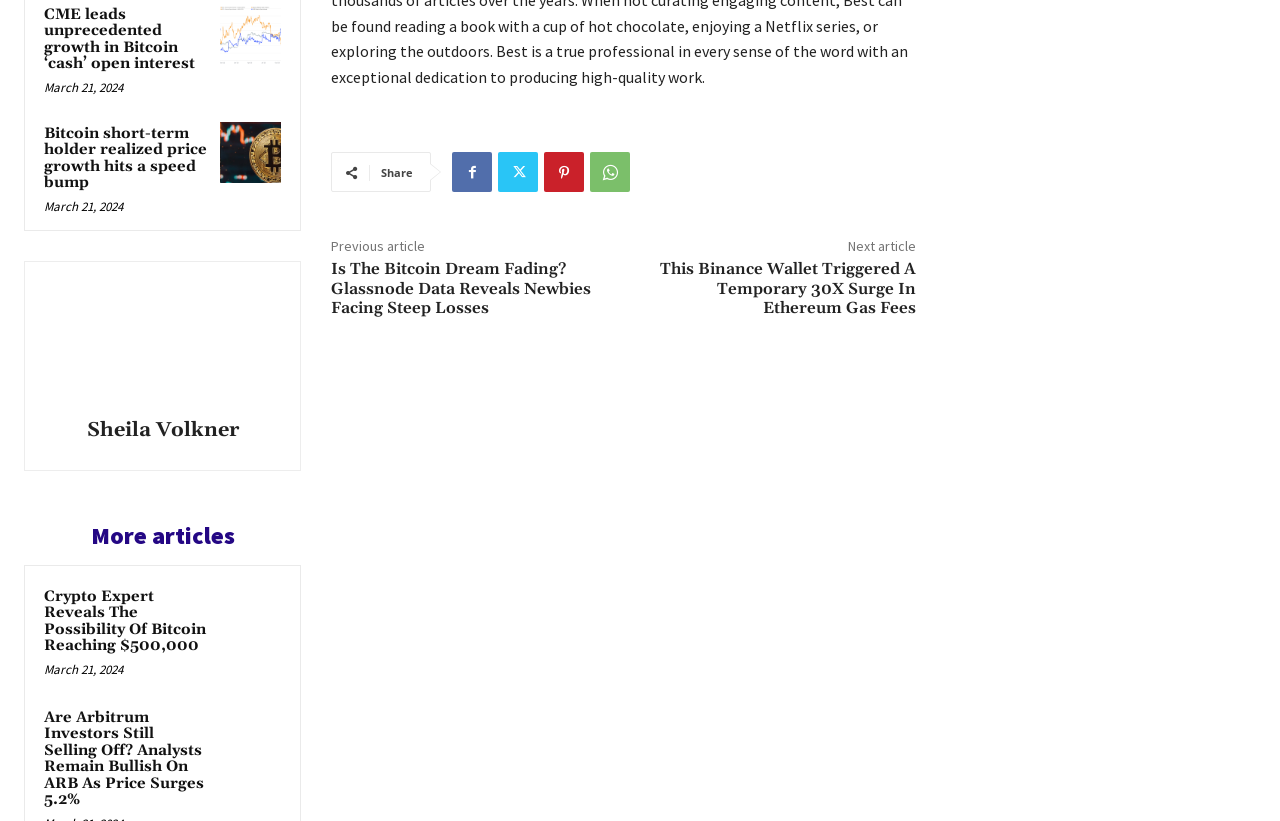Determine the bounding box coordinates of the region I should click to achieve the following instruction: "Read the article about Are Arbitrum Investors Still Selling Off? Analysts Remain Bullish On ARB As Price Surges 5.2%". Ensure the bounding box coordinates are four float numbers between 0 and 1, i.e., [left, top, right, bottom].

[0.034, 0.862, 0.159, 0.985]